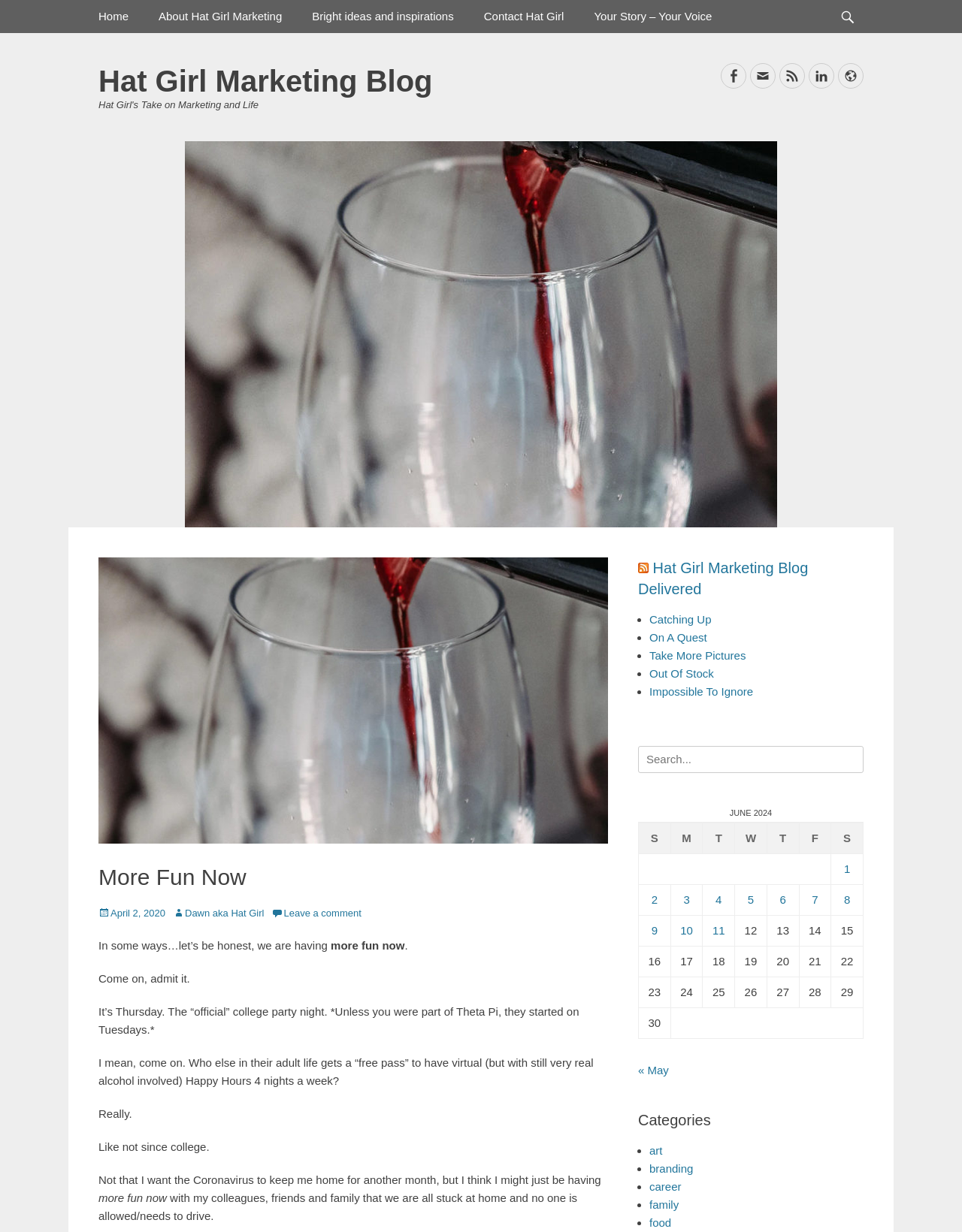How many social media links are available in the sidebar?
Look at the image and provide a detailed response to the question.

The sidebar contains five social media links, which can be found in the complementary element. These links are represented by icons and include Facebook, Email, Feed, LinkedIn, and Website.